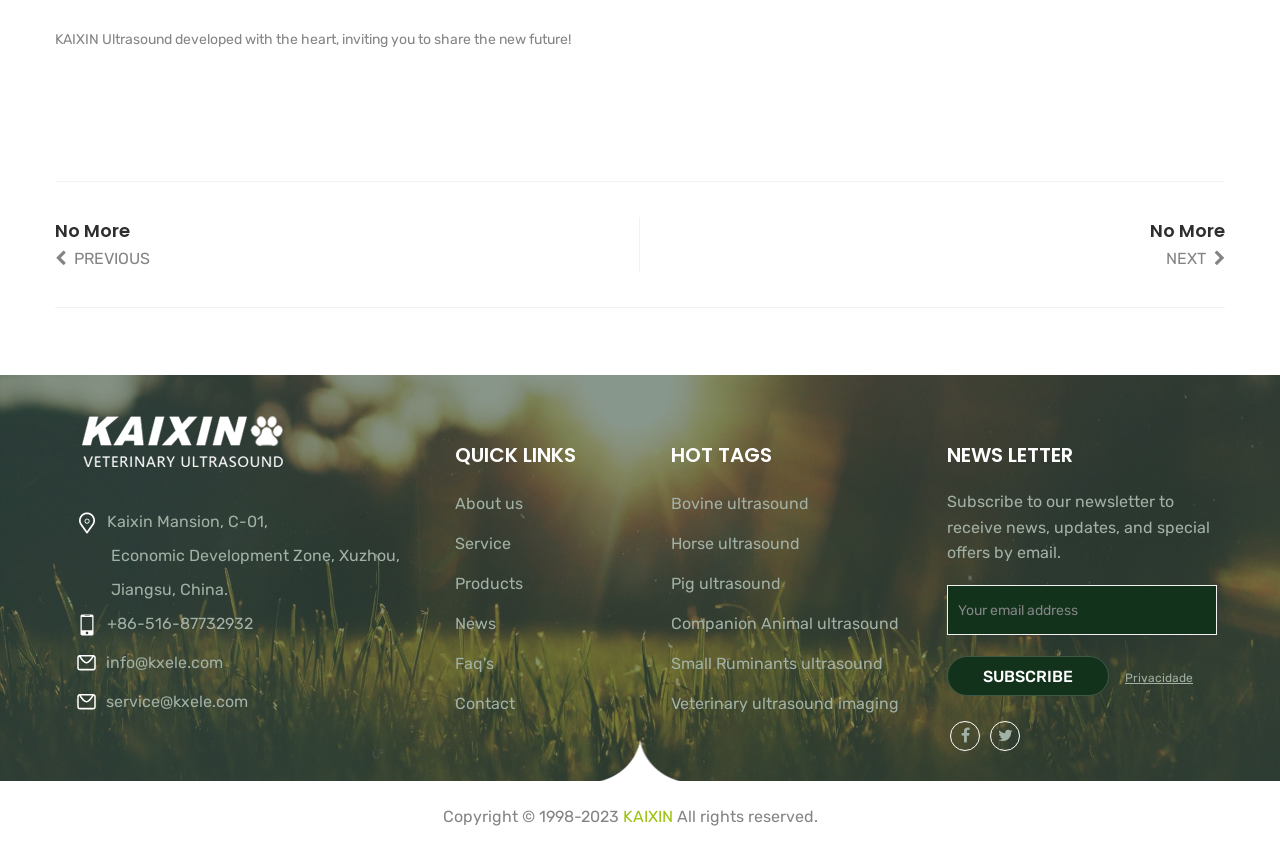Using the description "Small Ruminants ultrasound", locate and provide the bounding box of the UI element.

[0.524, 0.767, 0.69, 0.789]